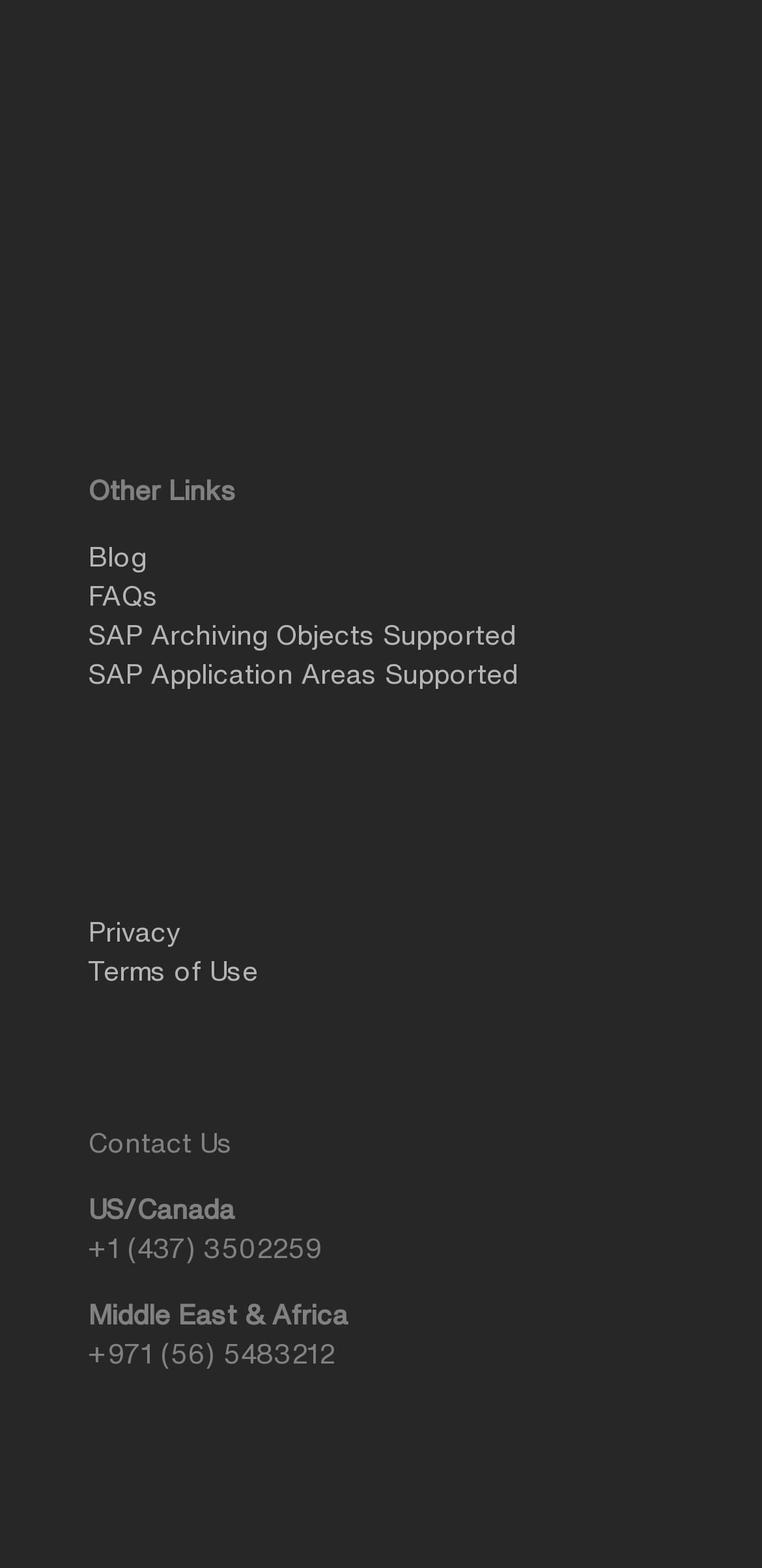Carefully observe the image and respond to the question with a detailed answer:
How many phone numbers are listed?

I searched for StaticText elements with phone number patterns and found two phone numbers, one for US/Canada and one for Middle East & Africa.